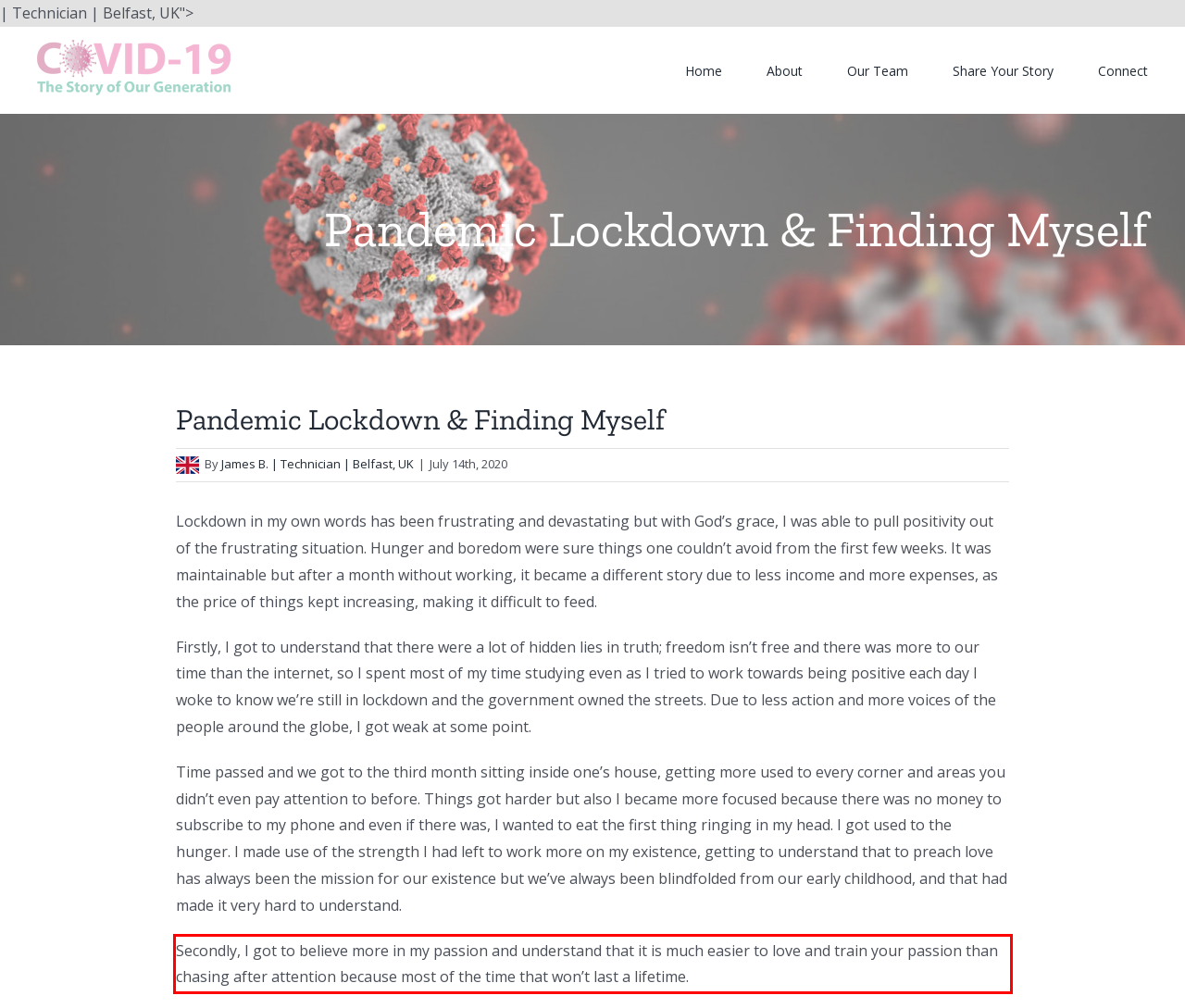Locate the red bounding box in the provided webpage screenshot and use OCR to determine the text content inside it.

Secondly, I got to believe more in my passion and understand that it is much easier to love and train your passion than chasing after attention because most of the time that won’t last a lifetime.